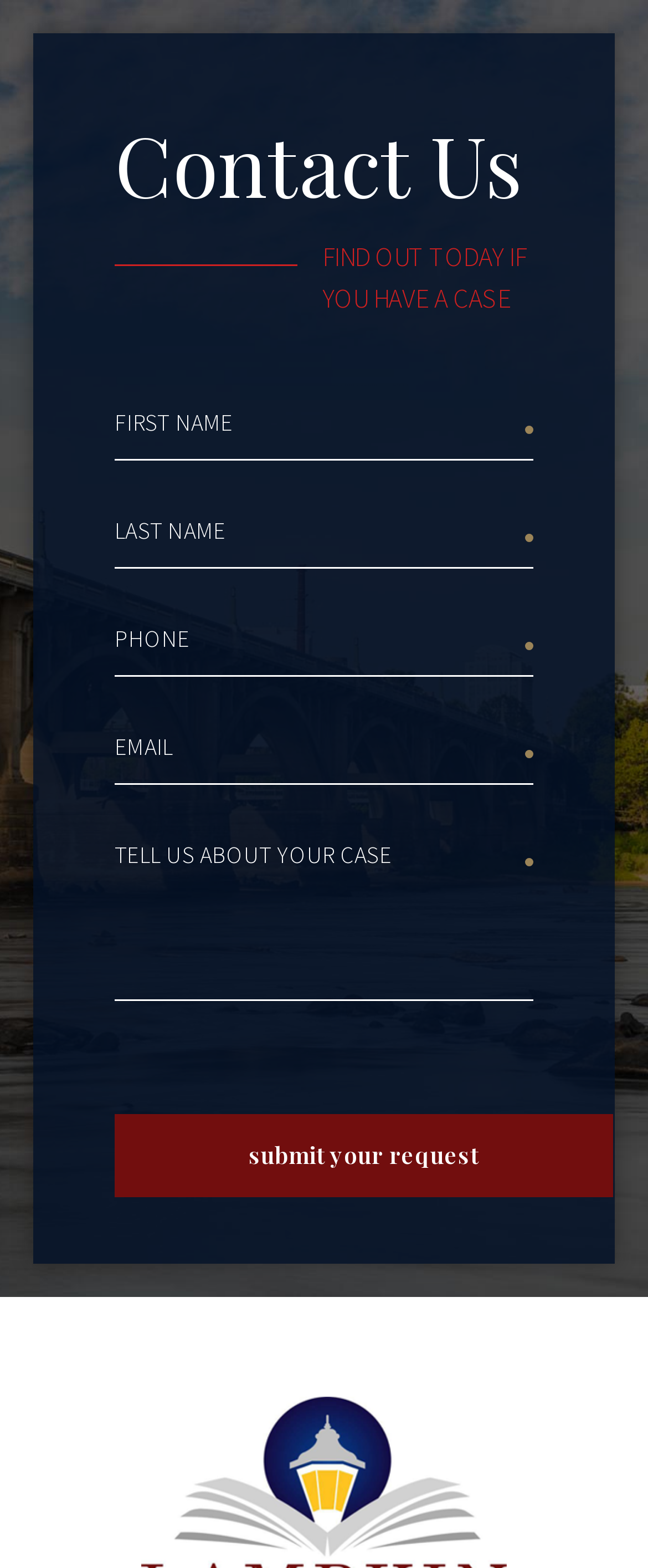Locate the UI element that matches the description value="Submit Your Request" in the webpage screenshot. Return the bounding box coordinates in the format (top-left x, top-left y, bottom-right x, bottom-right y), with values ranging from 0 to 1.

[0.177, 0.71, 0.946, 0.764]